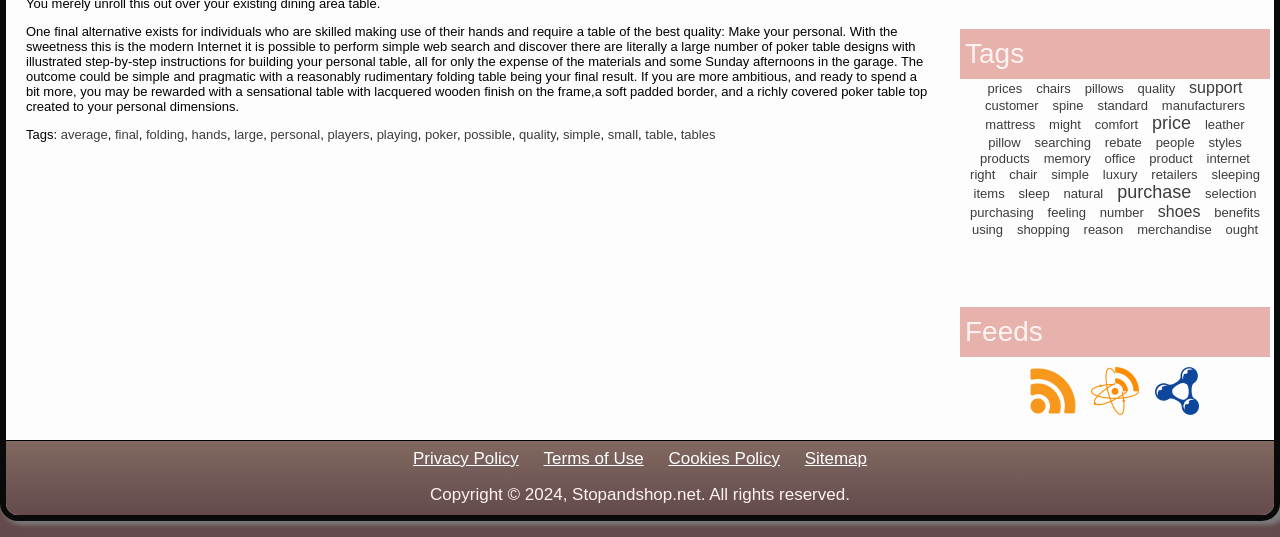Could you please study the image and provide a detailed answer to the question:
What is the tone of the main text?

The tone of the main text is informative, as it provides guidance and information on how to make a poker table, without expressing a personal opinion or emotion.